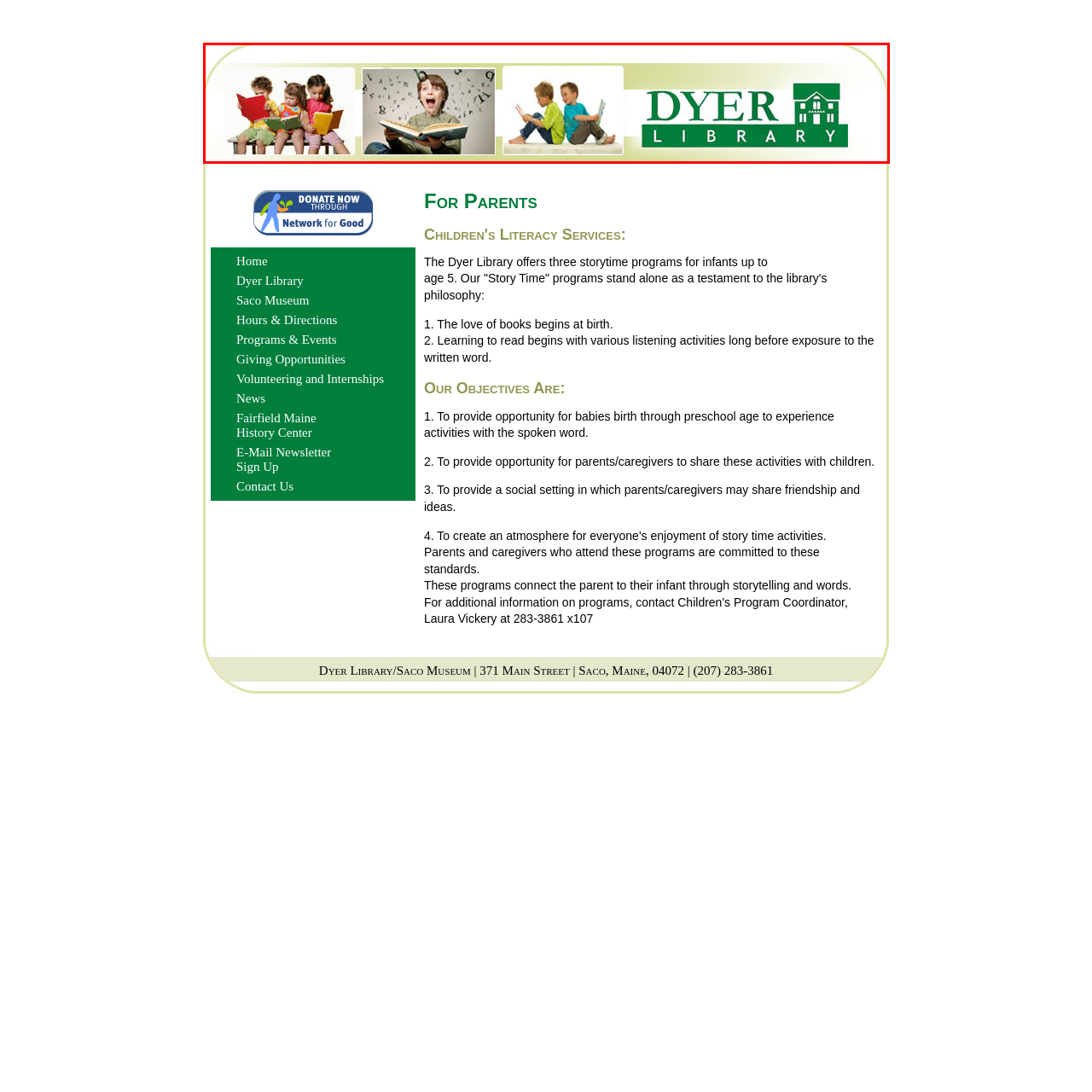What is the boy in the center surrounded by?
Consider the portion of the image within the red bounding box and answer the question as detailed as possible, referencing the visible details.

The boy in the center of the banner is holding an open book and is surrounded by playful numbers, which symbolize the connection between reading and learning.